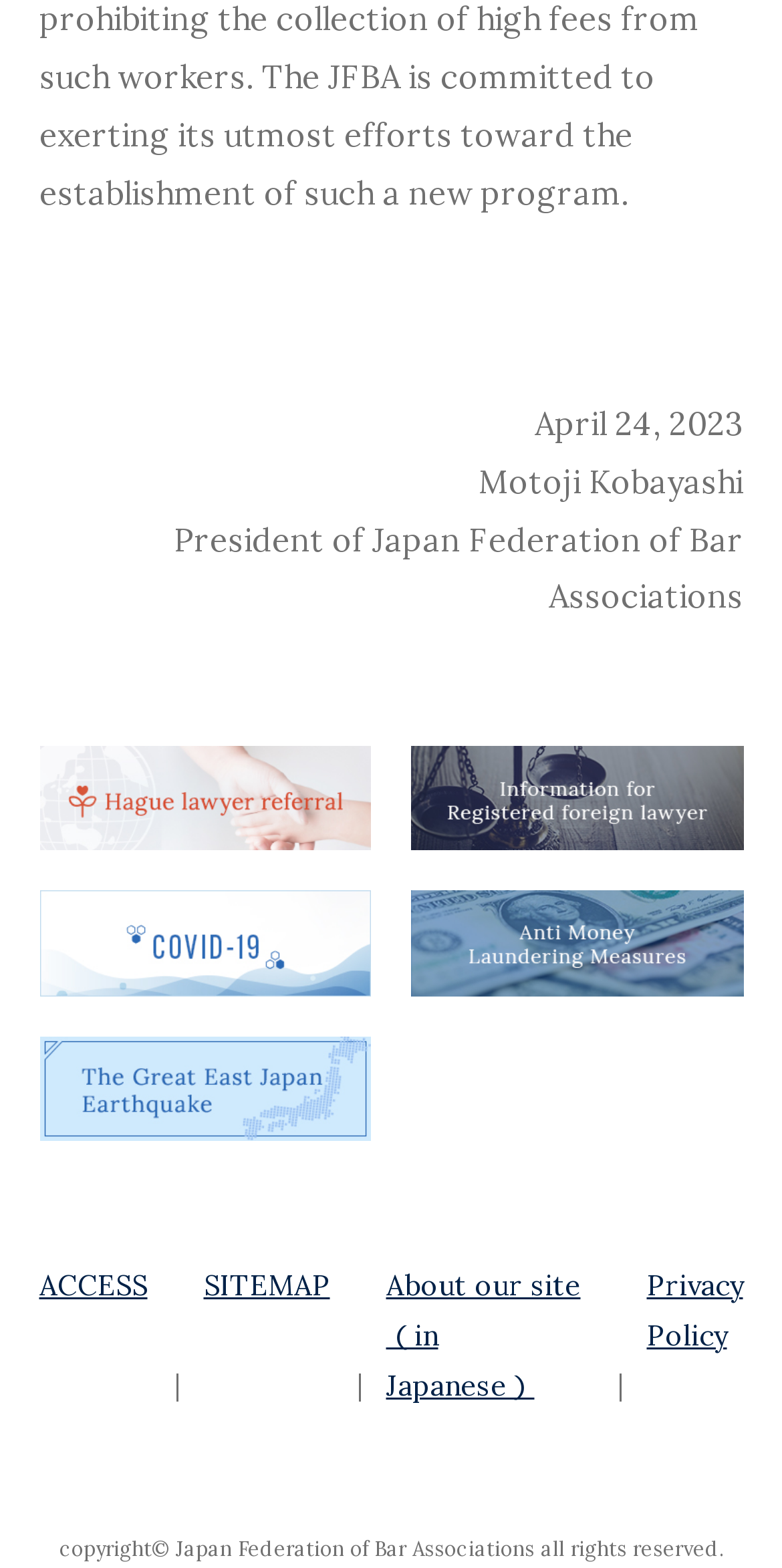Extract the bounding box coordinates for the described element: "ACCESS". The coordinates should be represented as four float numbers between 0 and 1: [left, top, right, bottom].

[0.05, 0.808, 0.188, 0.831]